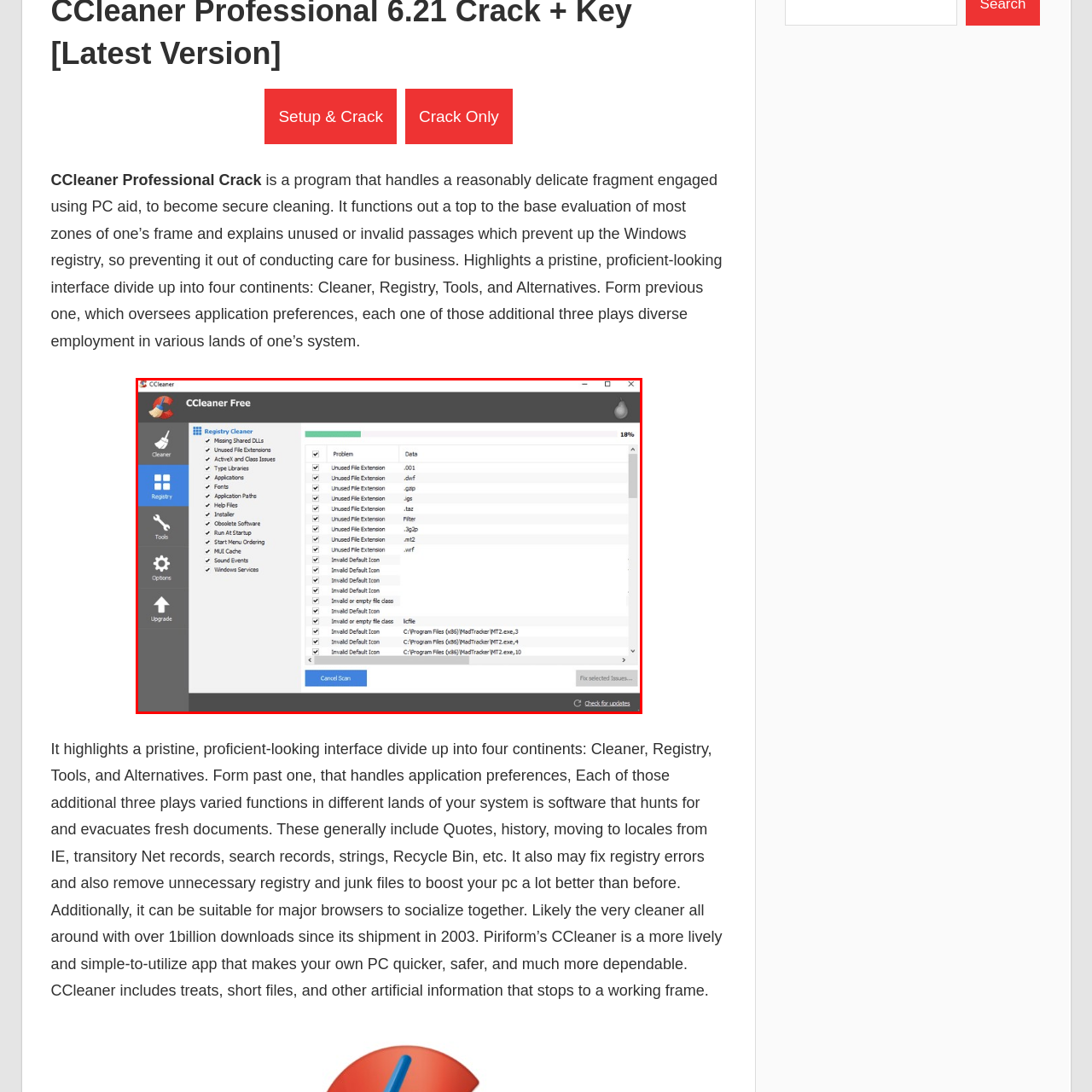Please analyze the image enclosed within the red bounding box and provide a comprehensive answer to the following question based on the image: What is the purpose of providing specific details for each issue?

The specific details provided for each identified issue, such as file extensions and their associated data paths, are aimed at improving system performance. This information is necessary to effectively fix the issues and optimize the system.